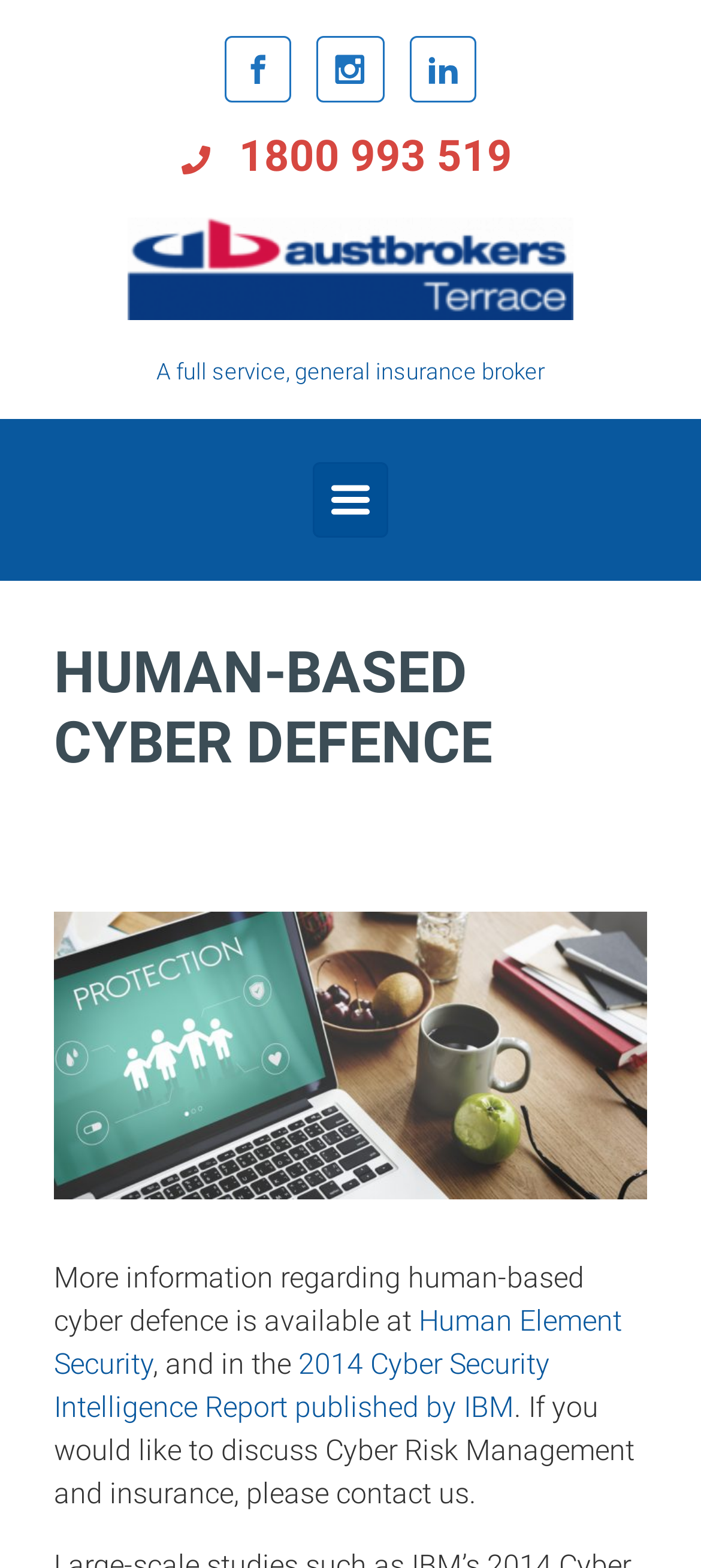Please examine the image and answer the question with a detailed explanation:
What is the phone number?

I found the phone number by looking at the link with the text '1800 993 519' which is located near the top of the page.